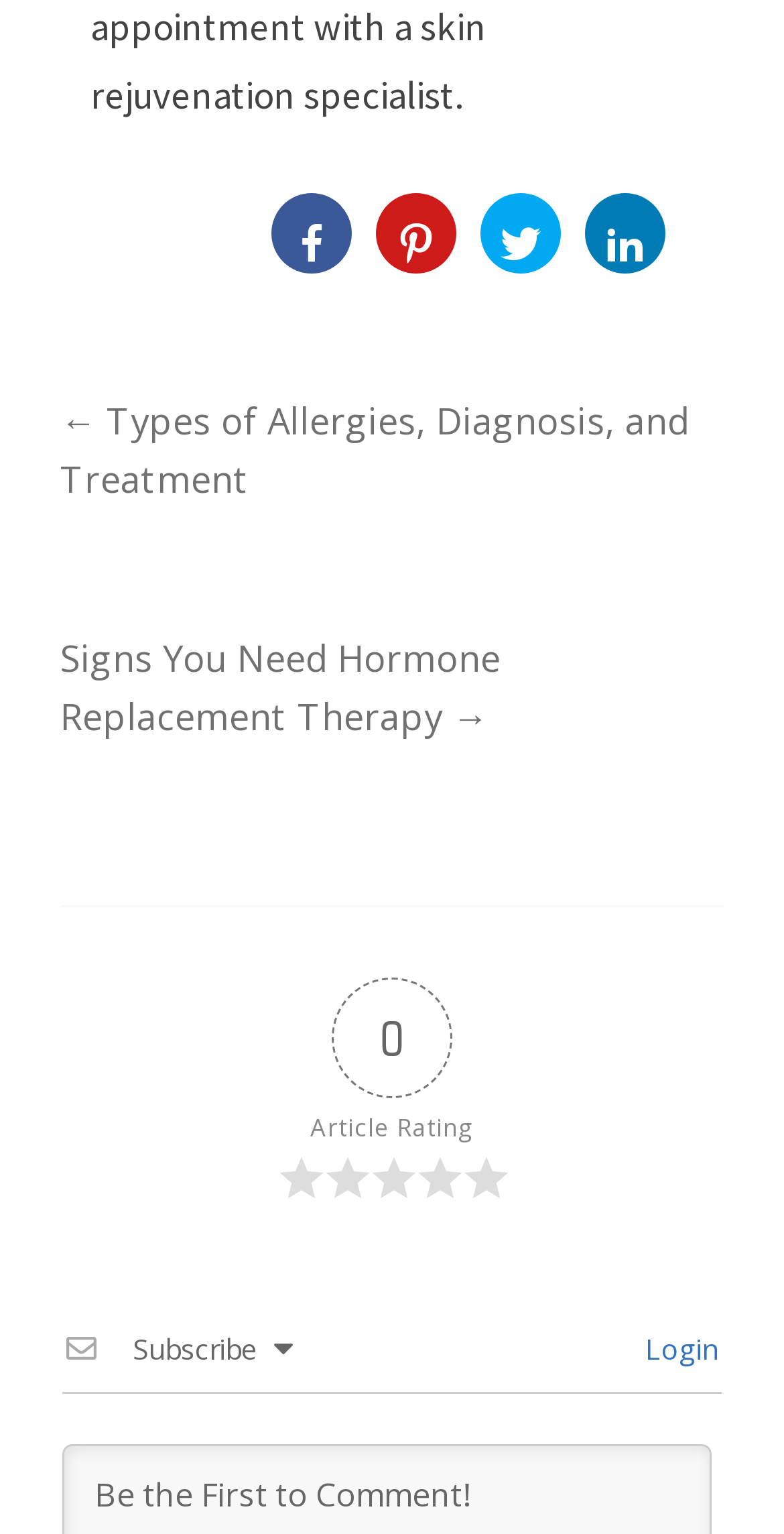What is the call-to-action at the top-right corner of the page?
Using the information from the image, answer the question thoroughly.

The call-to-action at the top-right corner of the page is 'Subscribe', which suggests that users can subscribe to the website or newsletter for updates.